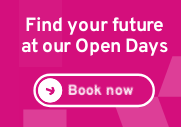What is the label on the prominent button?
Look at the image and construct a detailed response to the question.

The prominent button is labeled 'Book now', which is a call-to-action that encourages prospective students to take immediate action and register for the Open Days event.